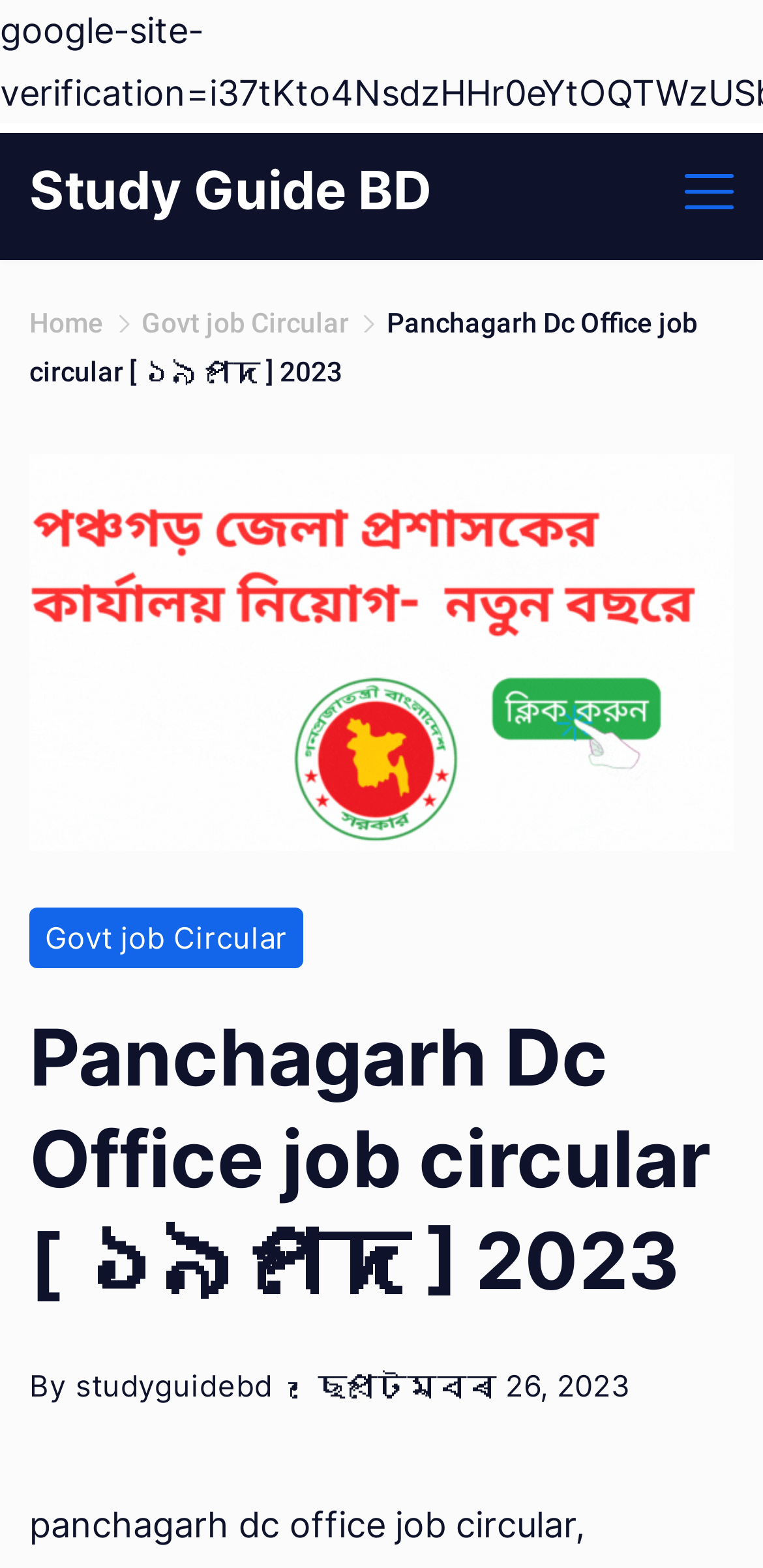Give a detailed account of the webpage's layout and content.

The webpage is about a job circular for Panchagarh Deputy Commissioner's Office. At the top left, there is a link to "Study Guide BD" and a menu button on the top right. The menu has several links, including "Home" and "Govt job Circular". Below the menu, there is a large header section that spans the entire width of the page, containing a figure with an image related to the job circular. 

Inside the header section, there is a link to "Govt job Circular" on the top left, followed by a heading that reads "Panchagarh Dc Office job circular [ ১৯ পদে ] 2023". Below the heading, there is a text "By" followed by a link to "studyguidebd" and a timestamp that reads "ছেপ্টেম্বৰ 26, 2023". The webpage has a total of 5 links, 3 images, and 1 timestamp.